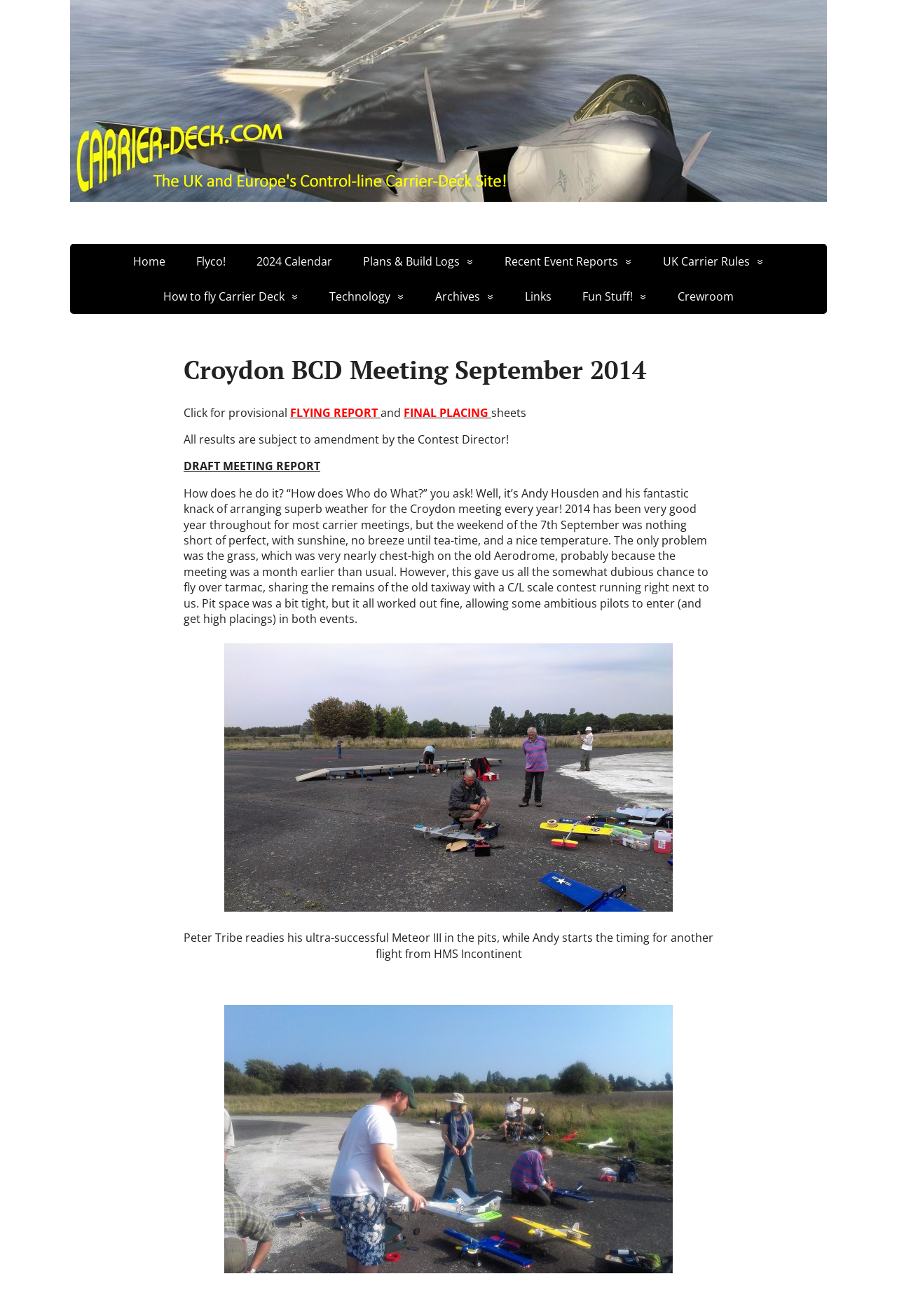Could you locate the bounding box coordinates for the section that should be clicked to accomplish this task: "Read more about the company".

None